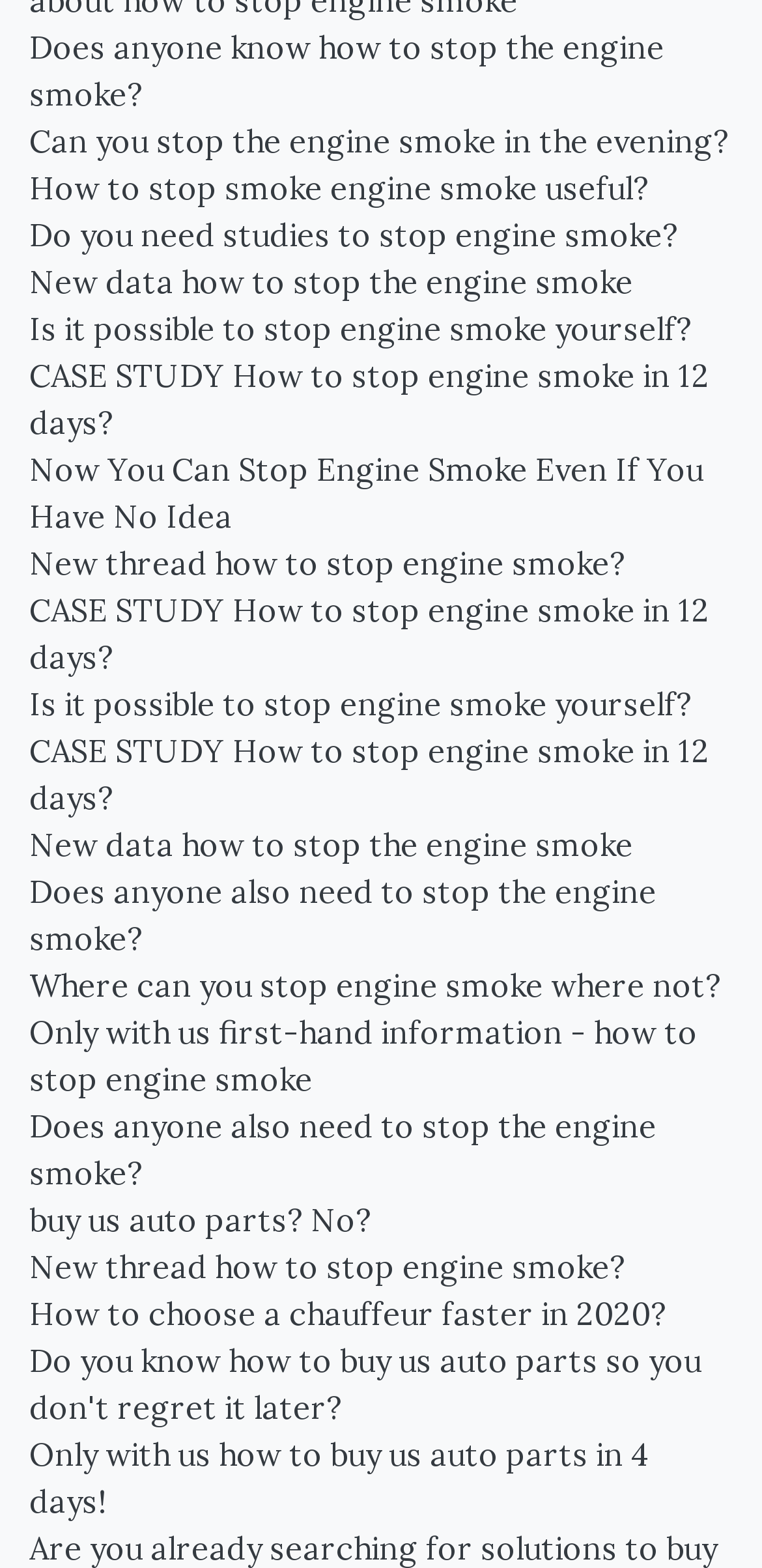Show the bounding box coordinates of the region that should be clicked to follow the instruction: "Learn about GetResponse Campaign."

None